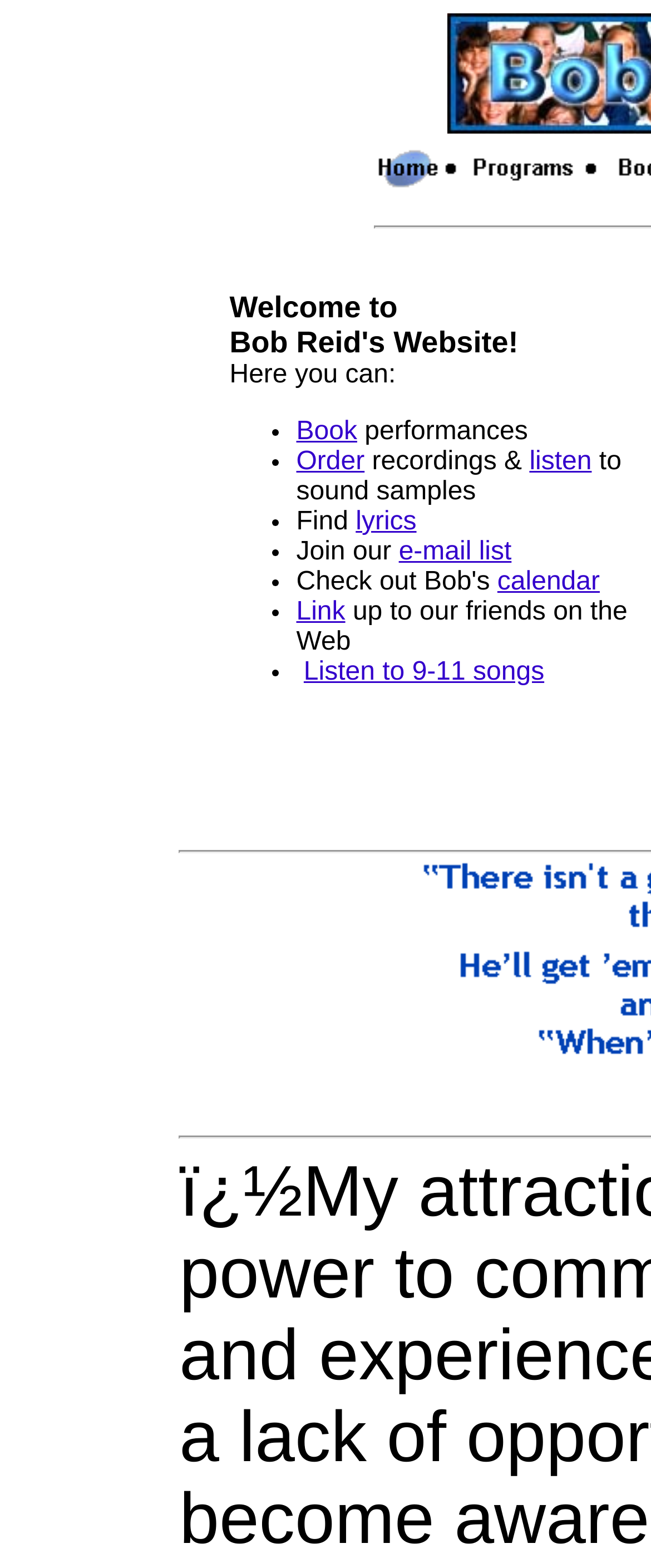Write an extensive caption that covers every aspect of the webpage.

The webpage is about Bob Reid Music, with a prominent image at the top center of the page, taking up about 13% of the screen width. To the right of the image, there is a link. Below the image, there is a heading that reads "Here you can:" followed by a list of options, each preceded by a bullet point. The options include booking performances, ordering recordings, listening to sound samples, finding lyrics, joining an e-mail list, viewing a calendar, and linking up to friends on the Web. Each option is a link, and some have additional descriptive text. The list of options takes up about 40% of the screen height. At the bottom of the list, there is a link to listen to 9-11 songs. The overall layout is organized, with clear headings and concise text.